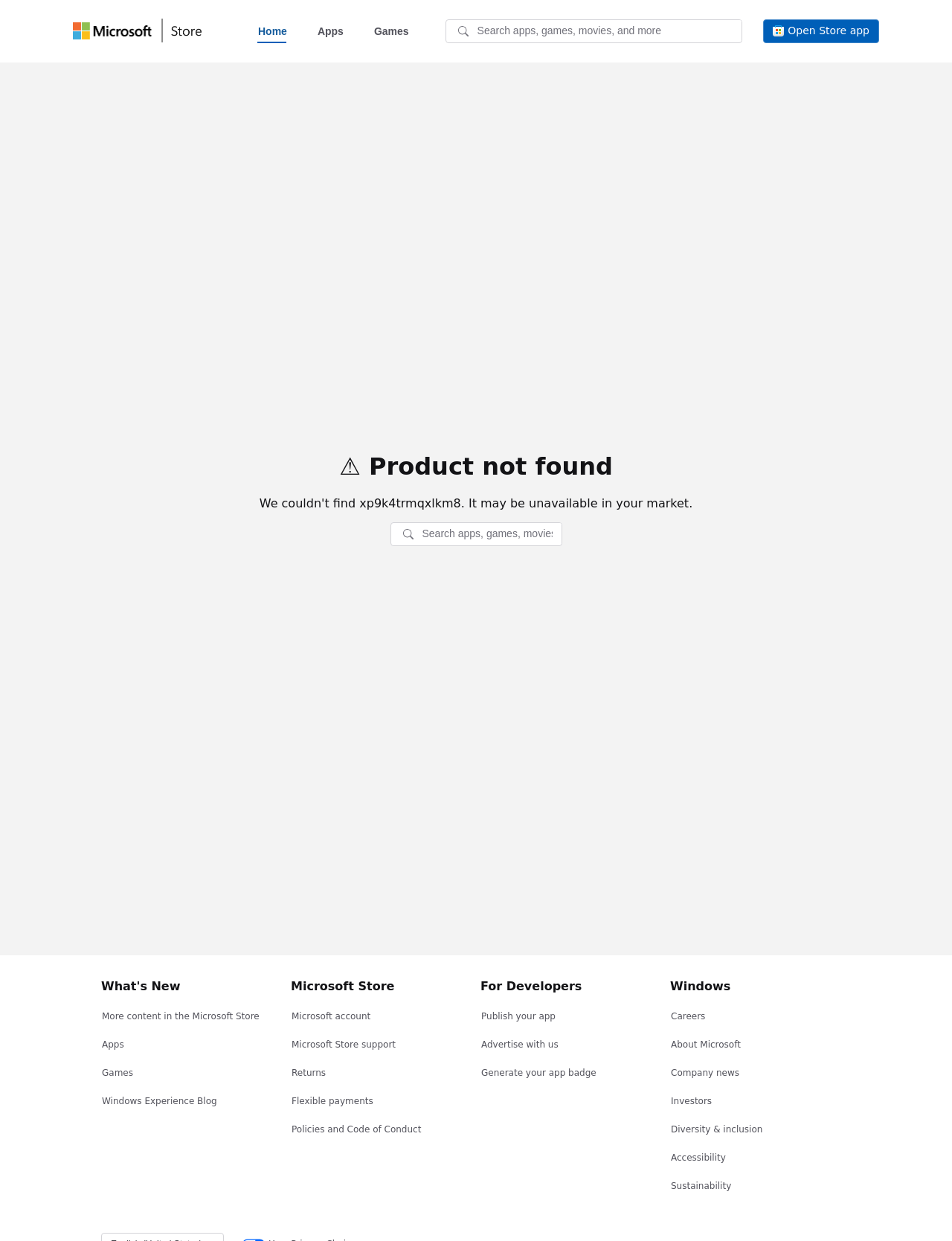Please find the bounding box coordinates of the element that must be clicked to perform the given instruction: "Explore games". The coordinates should be four float numbers from 0 to 1, i.e., [left, top, right, bottom].

[0.376, 0.011, 0.446, 0.04]